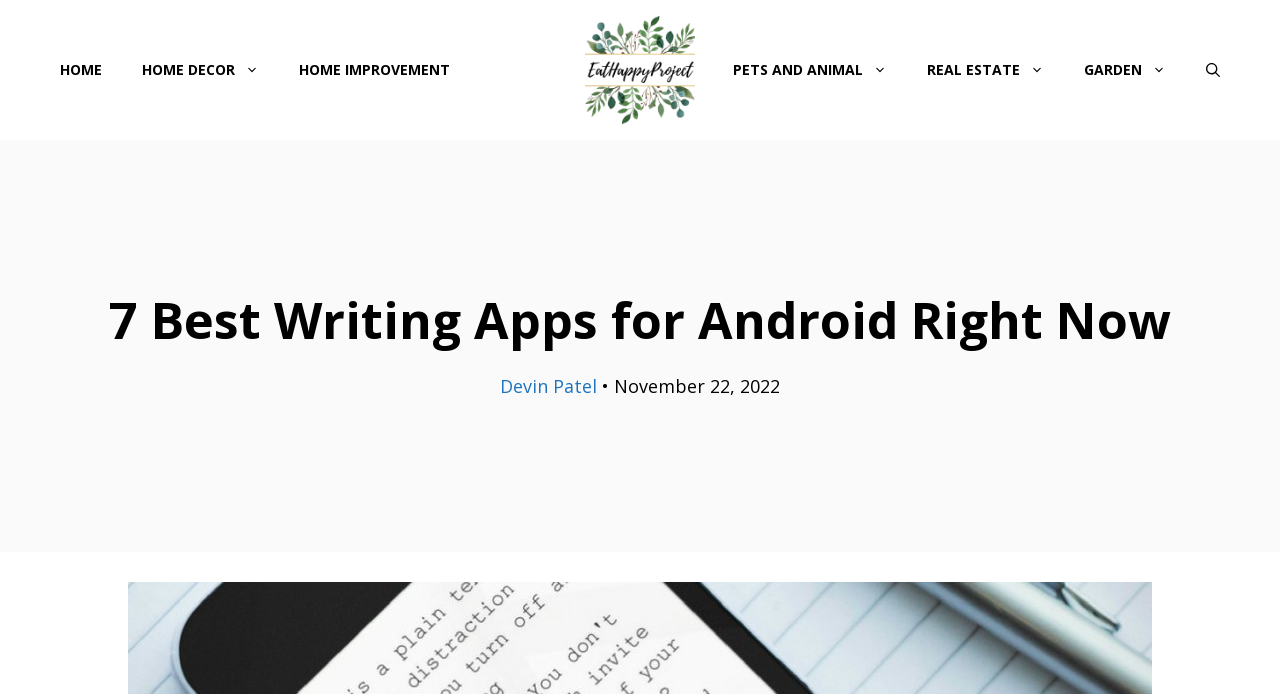Please answer the following question using a single word or phrase: What is the title of the article?

7 Best Writing Apps for Android Right Now